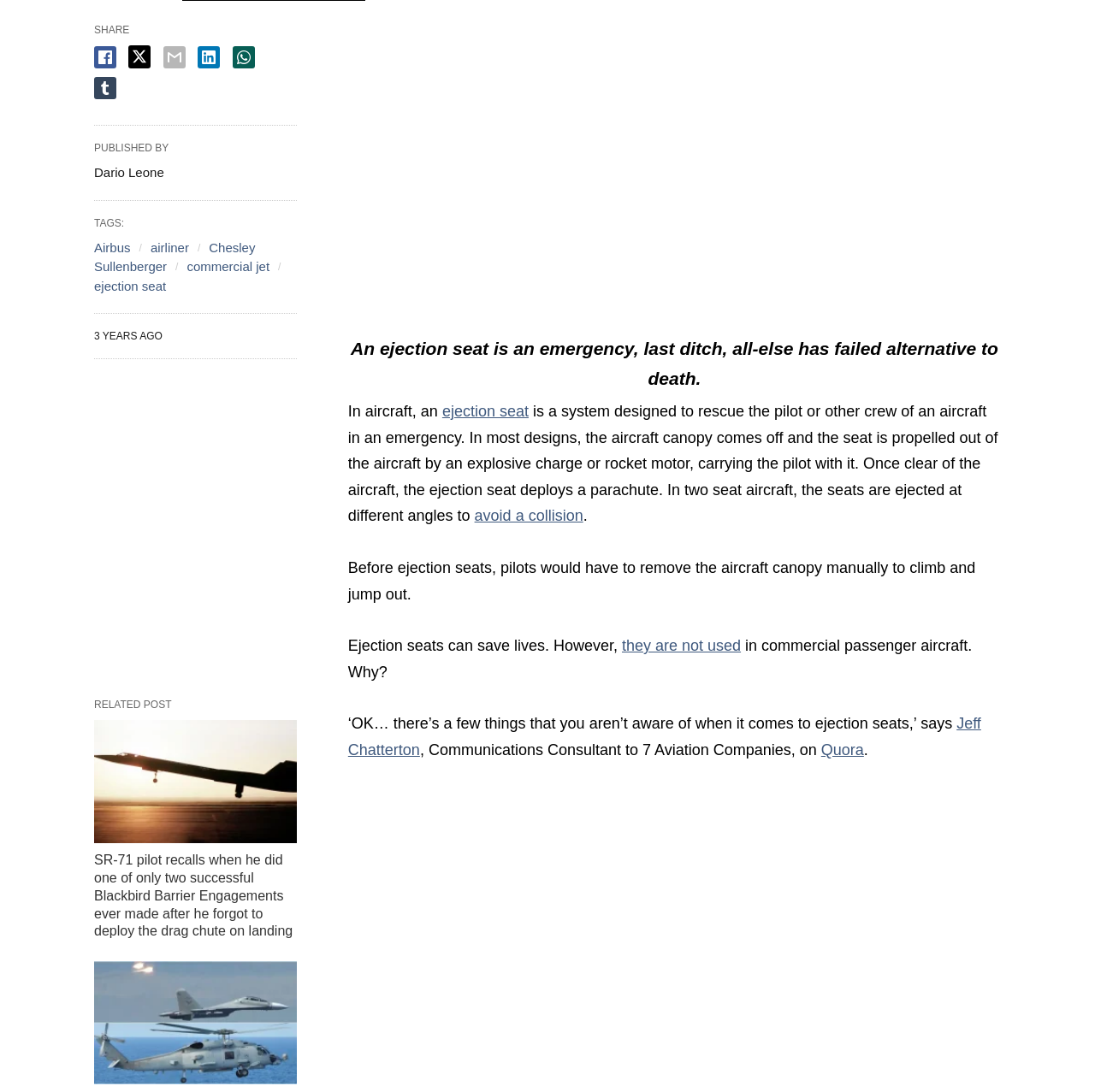Locate the bounding box coordinates of the element to click to perform the following action: 'Share the article on Facebook'. The coordinates should be given as four float values between 0 and 1, in the form of [left, top, right, bottom].

[0.086, 0.042, 0.106, 0.063]